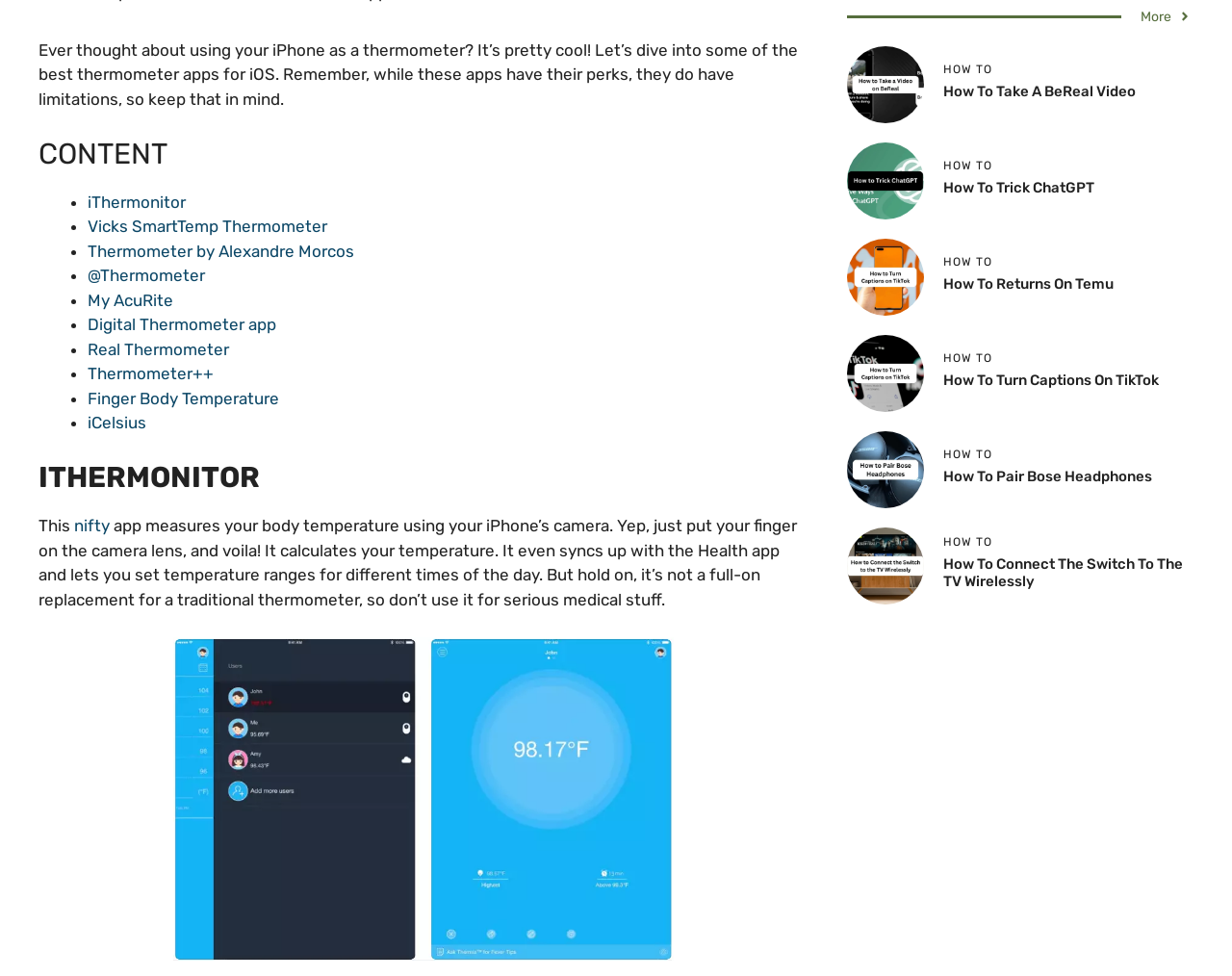Given the element description Digital Thermometer app, identify the bounding box coordinates for the UI element on the webpage screenshot. The format should be (top-left x, top-left y, bottom-right x, bottom-right y), with values between 0 and 1.

[0.071, 0.322, 0.224, 0.342]